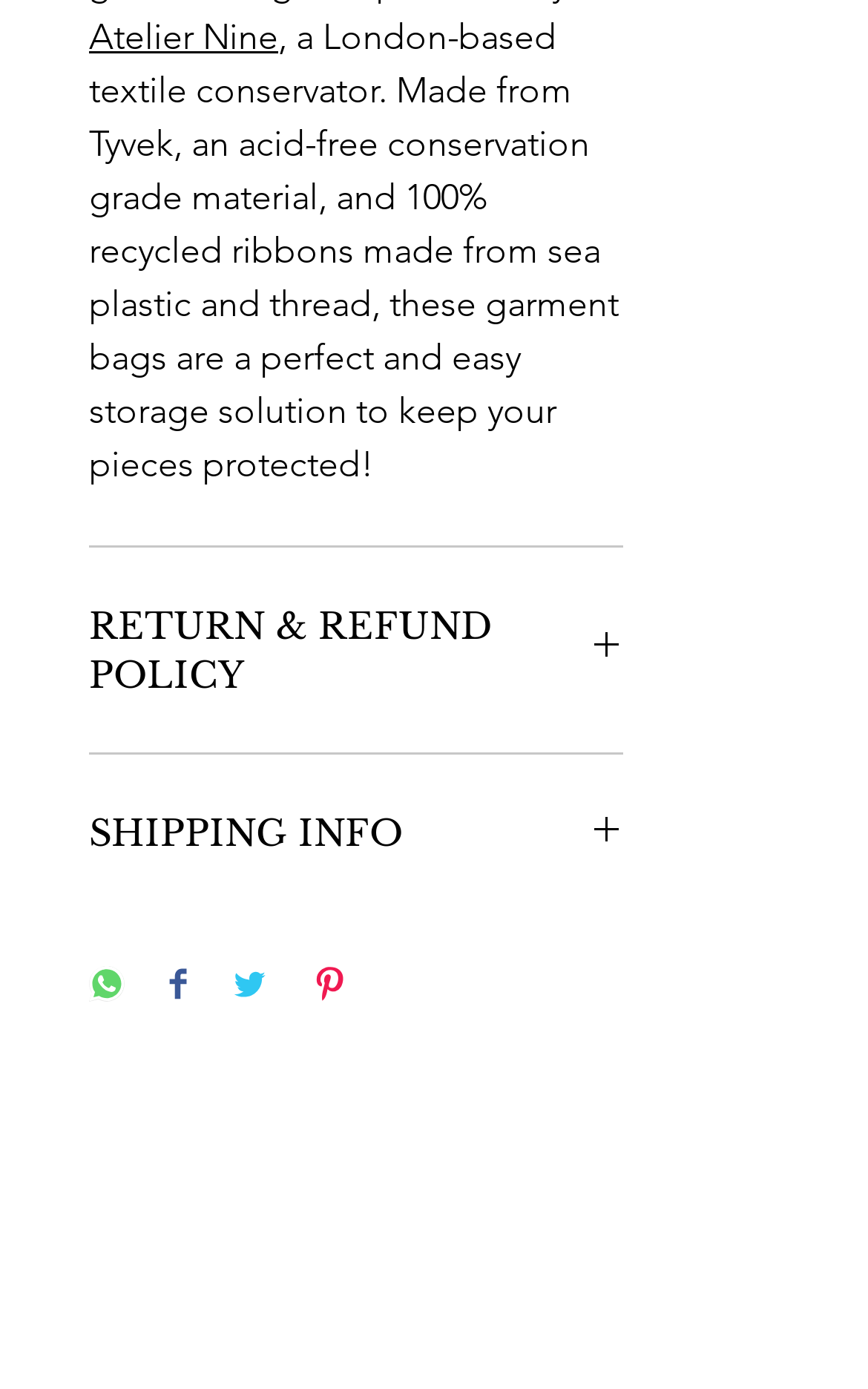Respond to the following question using a concise word or phrase: 
What is the material used to make the garment bags?

Tyvek